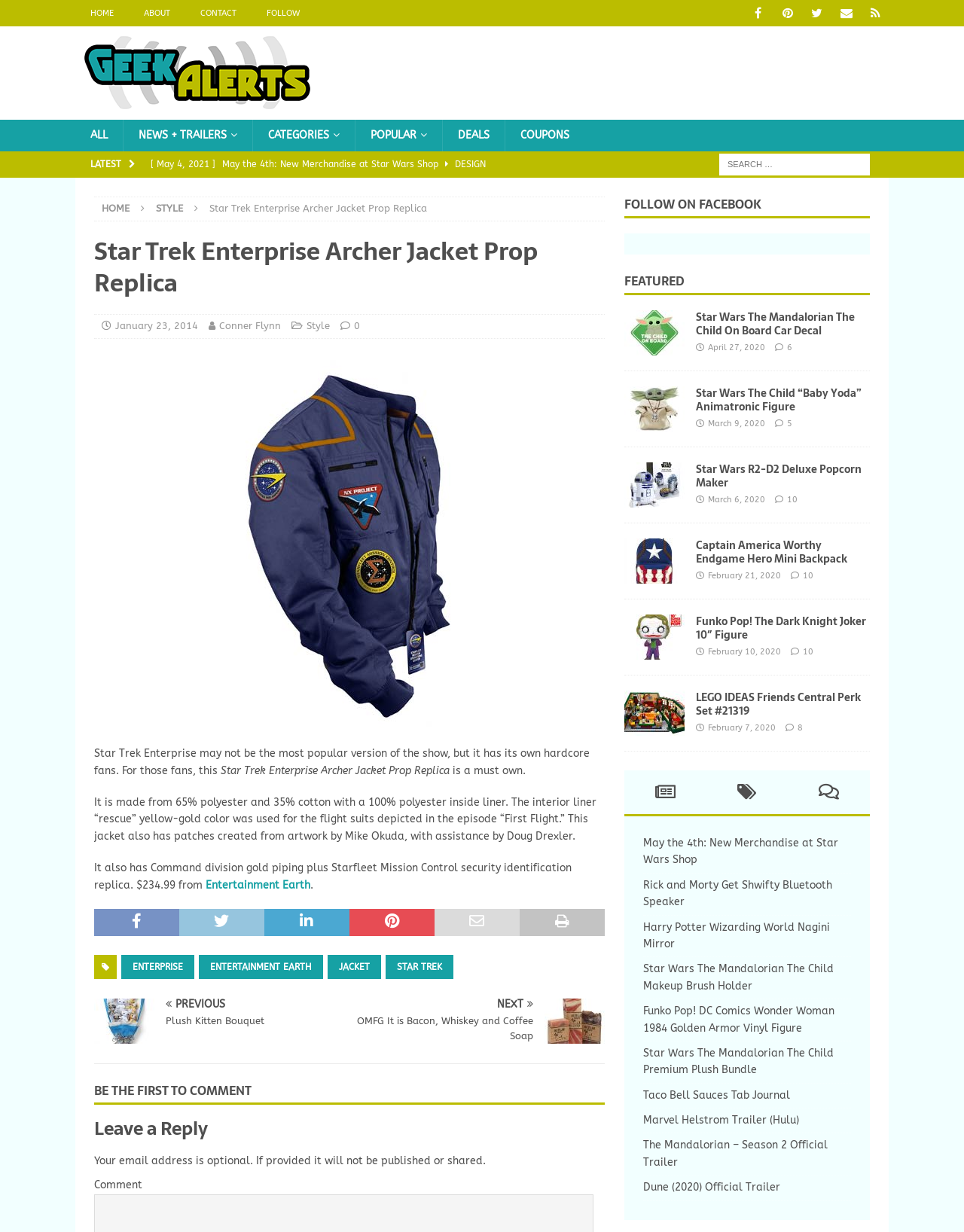Please answer the following question using a single word or phrase: What is the name of the website?

GeekAlerts